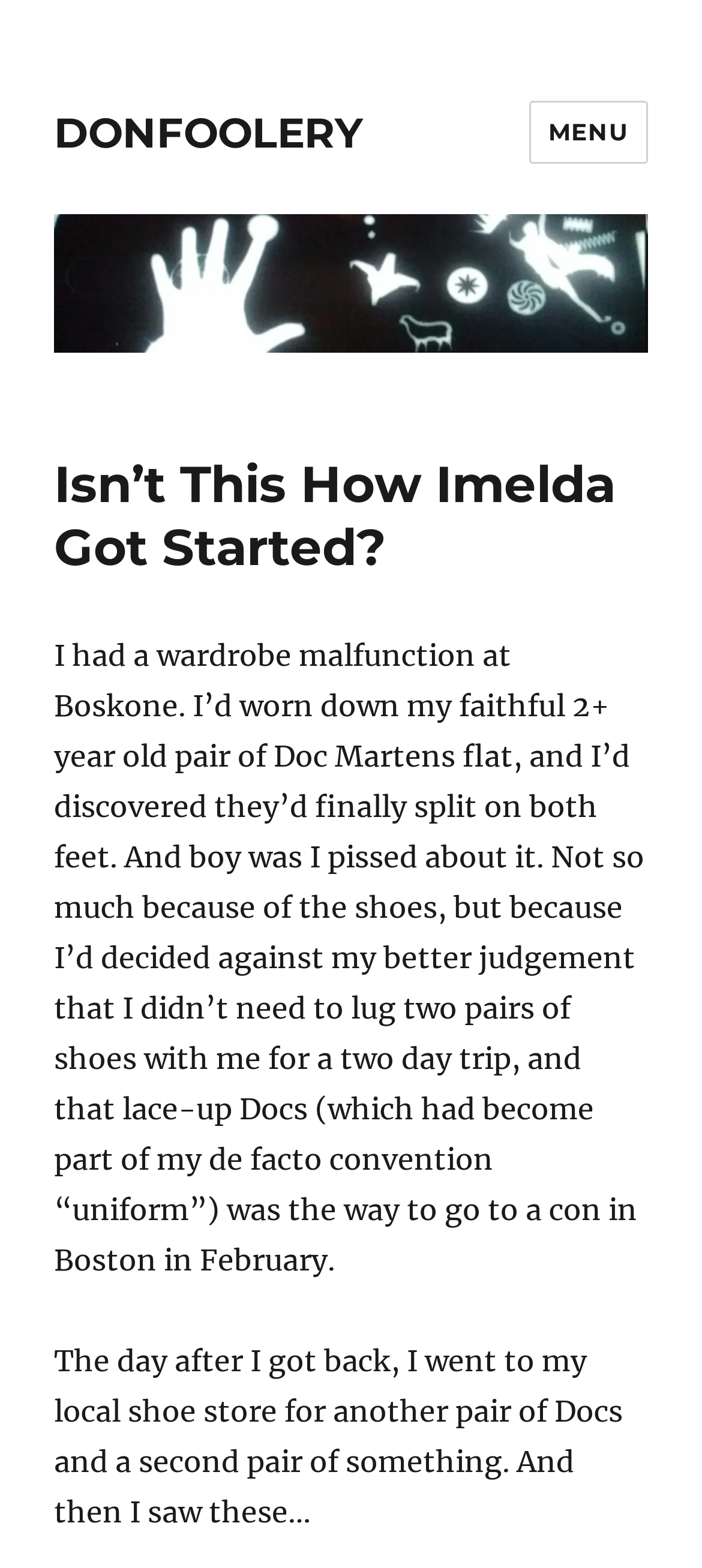Please extract the primary headline from the webpage.

Isn’t This How Imelda Got Started?